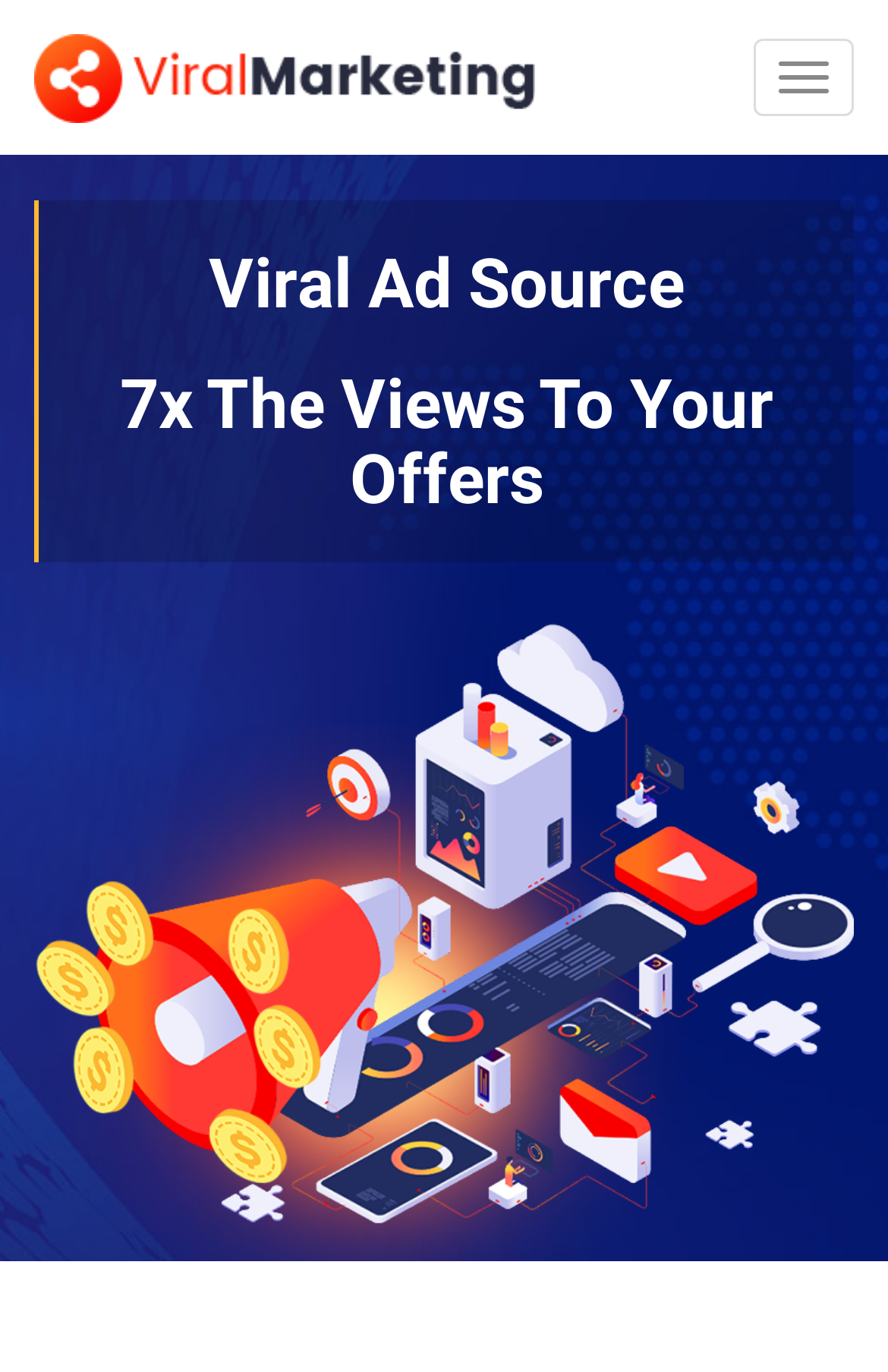Find and provide the bounding box coordinates for the UI element described here: "parent_node: Toggle navigation". The coordinates should be given as four float numbers between 0 and 1: [left, top, right, bottom].

[0.0, 0.0, 0.641, 0.083]